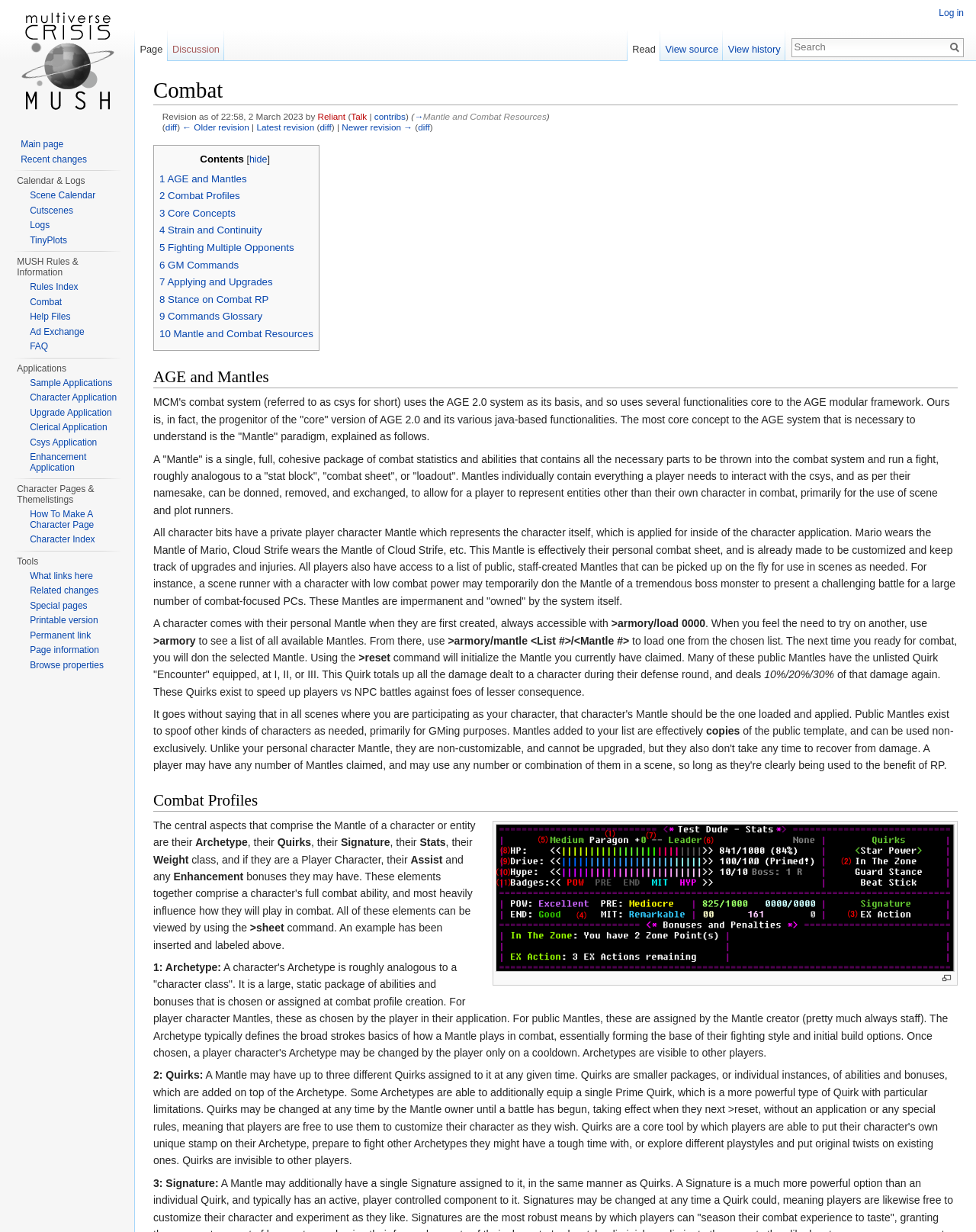Please find and report the bounding box coordinates of the element to click in order to perform the following action: "click on 'Reliant'". The coordinates should be expressed as four float numbers between 0 and 1, in the format [left, top, right, bottom].

[0.325, 0.09, 0.354, 0.098]